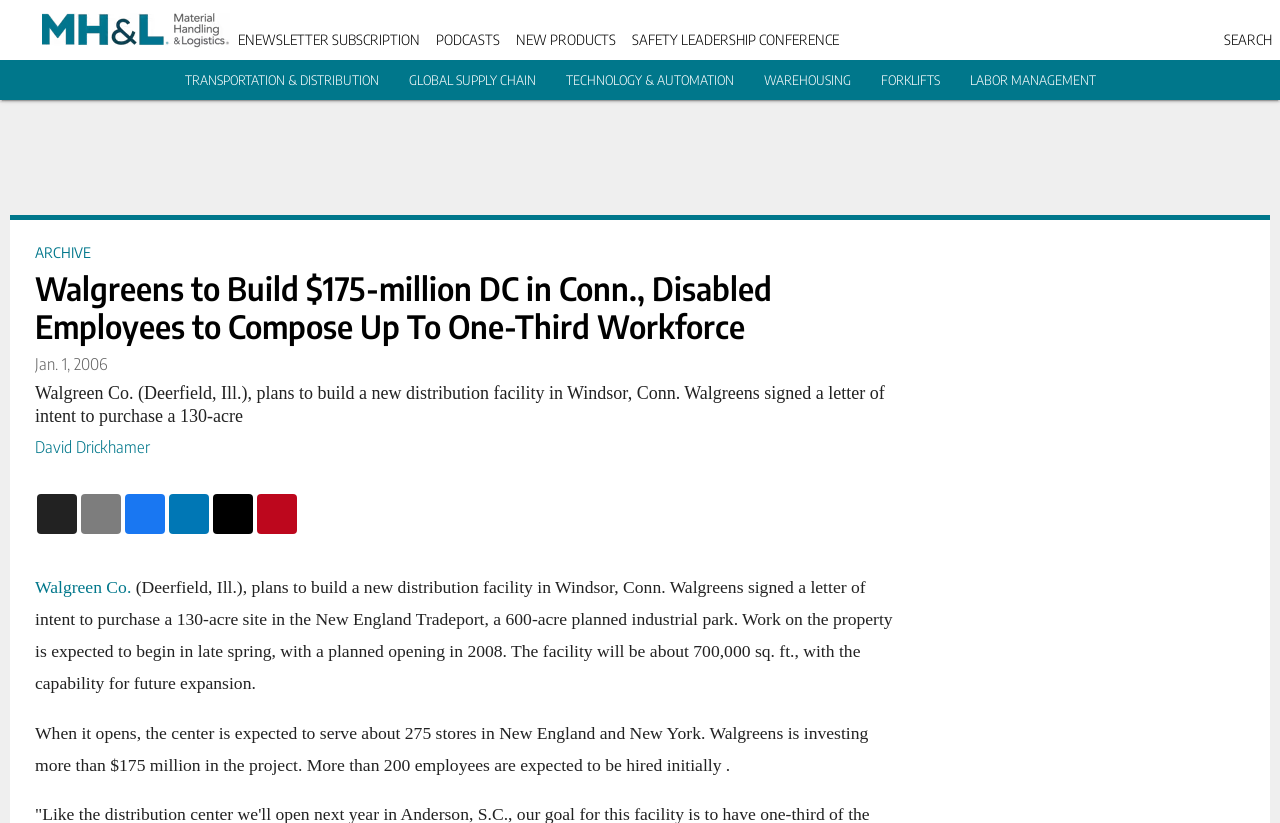Answer with a single word or phrase: 
What is the cost of the new distribution facility?

$175-million